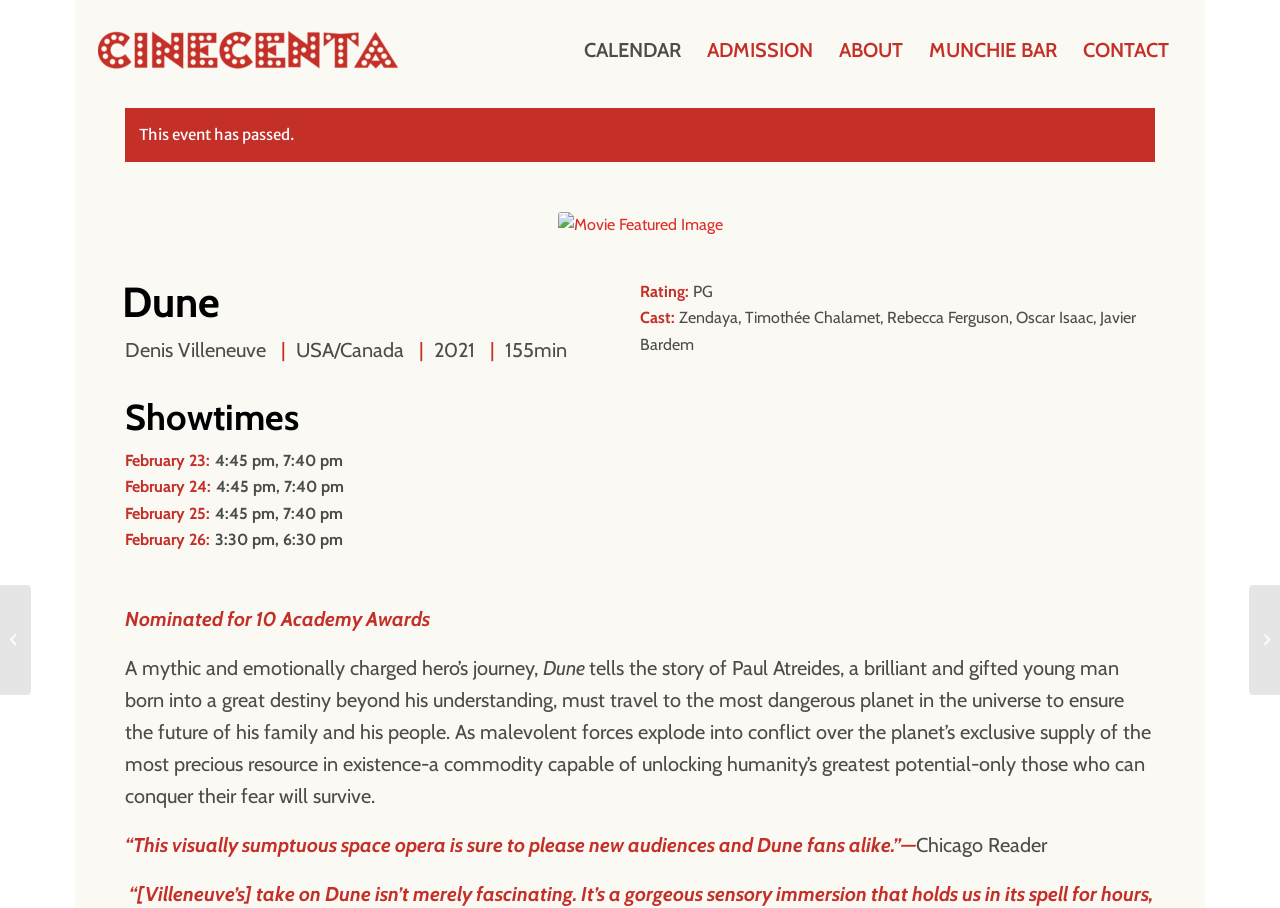Select the bounding box coordinates of the element I need to click to carry out the following instruction: "Click on CALENDAR menu".

[0.446, 0.022, 0.542, 0.088]